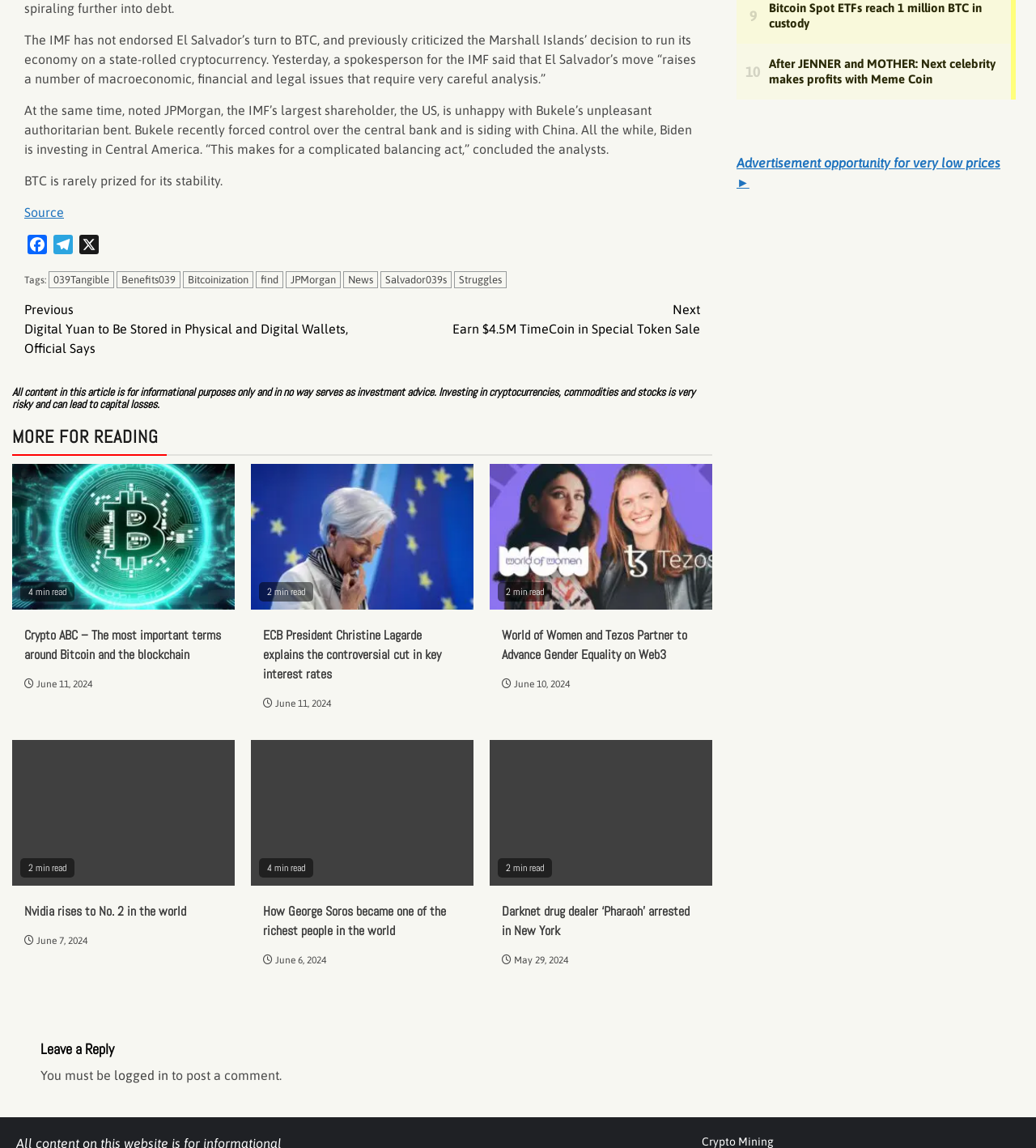Give a one-word or short-phrase answer to the following question: 
What is the date of the article 'Crypto ABC – The most important terms around Bitcoin and the blockchain'?

June 11, 2024